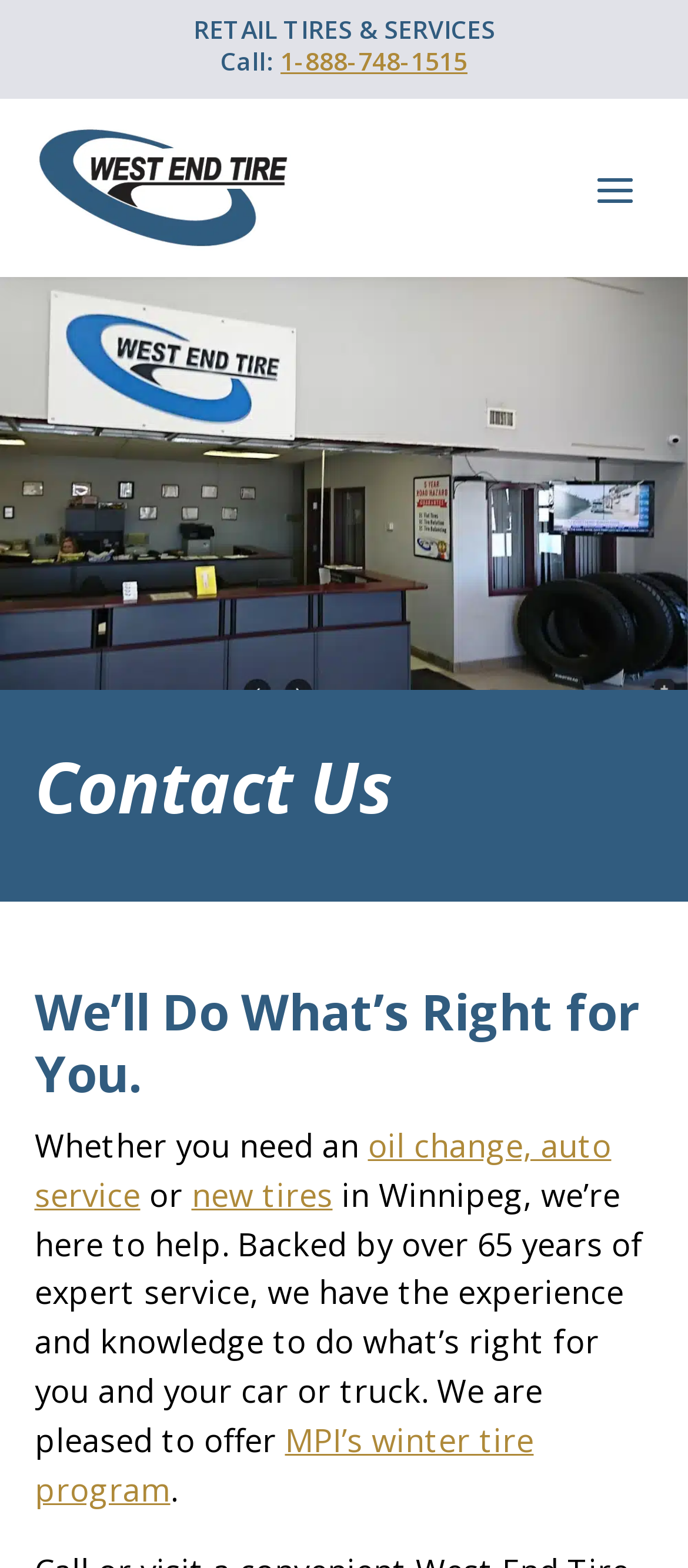Please give a succinct answer using a single word or phrase:
What is the theme of the image on the webpage?

Office Reception